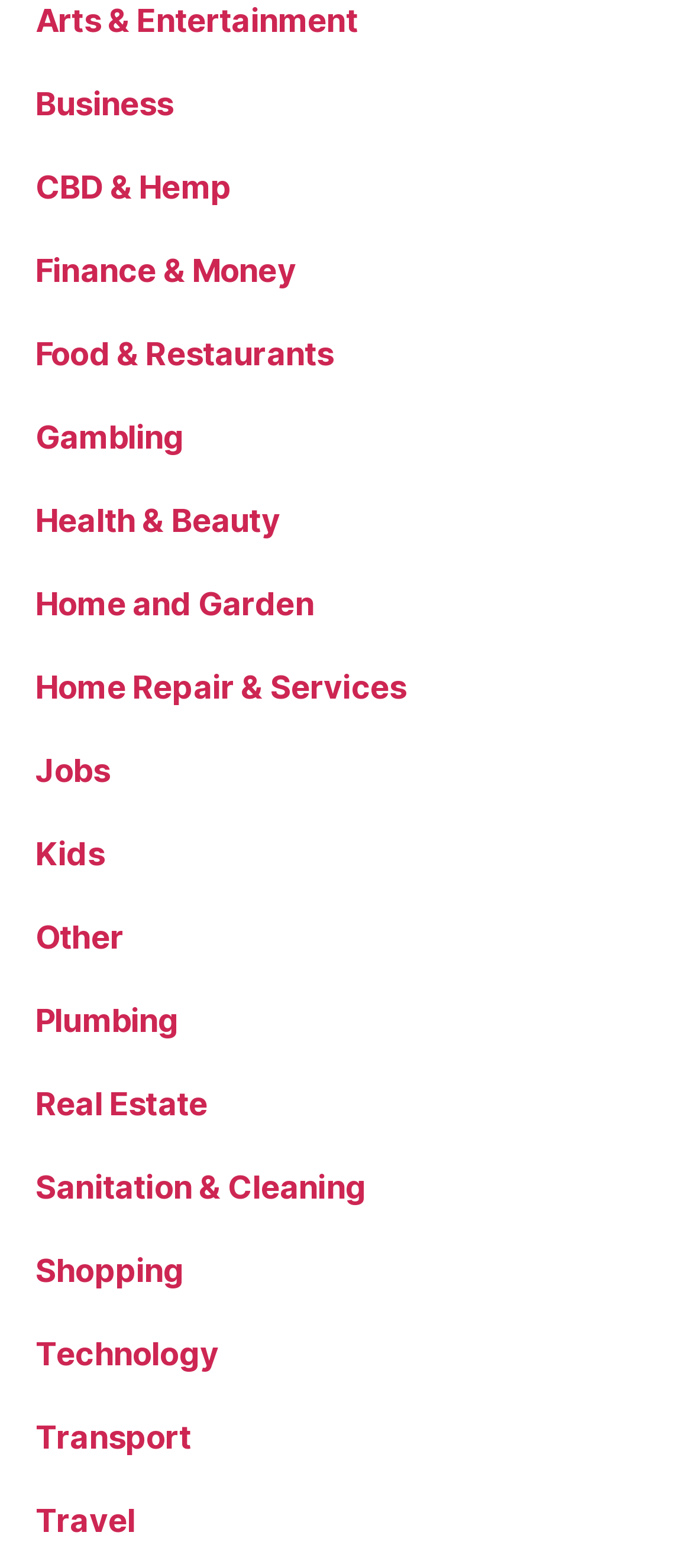Indicate the bounding box coordinates of the element that must be clicked to execute the instruction: "View Health & Beauty". The coordinates should be given as four float numbers between 0 and 1, i.e., [left, top, right, bottom].

[0.051, 0.32, 0.405, 0.344]